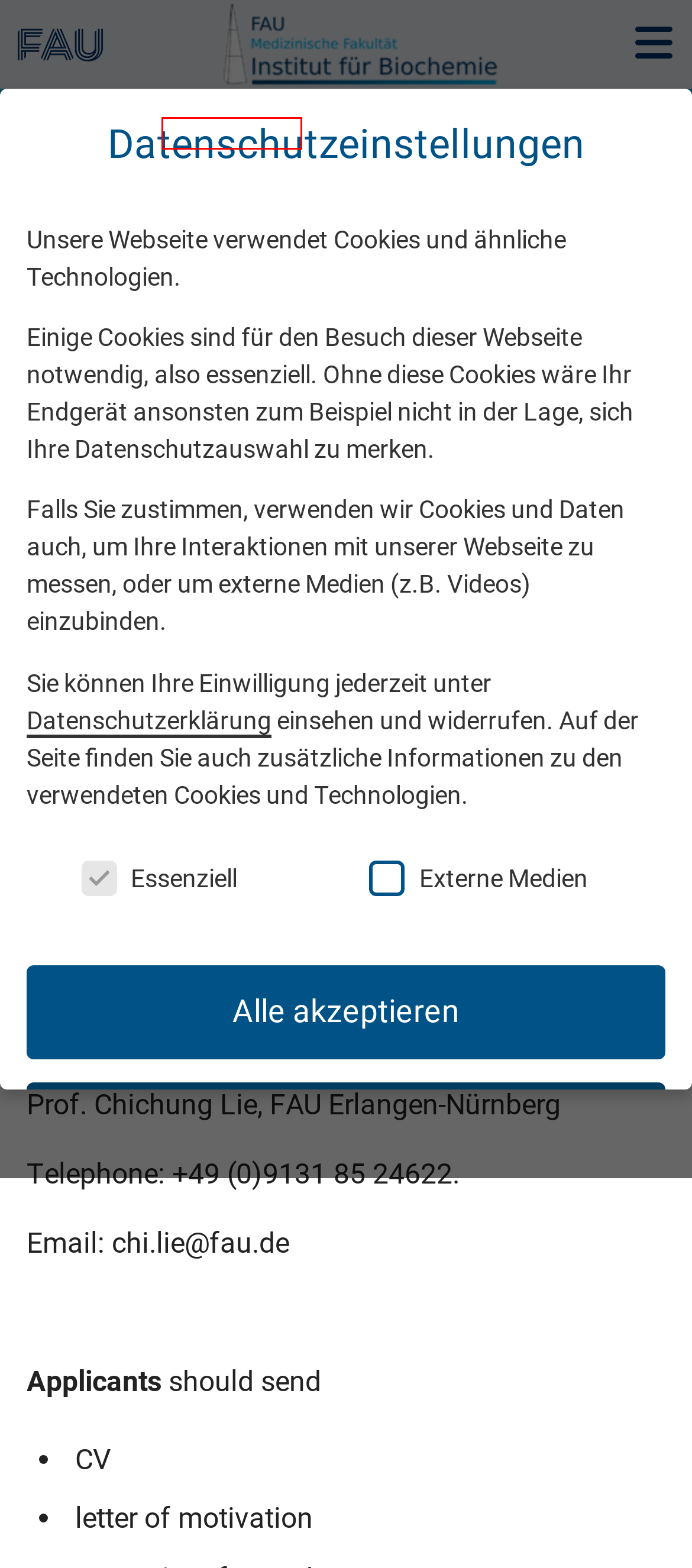Given a screenshot of a webpage featuring a red bounding box, identify the best matching webpage description for the new page after the element within the red box is clicked. Here are the options:
A. Ohne Titel - Institut für Biochemie
B. So finden Sie uns - Institut für Biochemie
C. AG Lie - Institut für Biochemie
D. Forschung - Institut für Biochemie
E. Datenschutz
F. Impressum
G. Institut für Biochemie - der Medizinischen Fakultät im Emil-Fischer-Zentrum
H. Barrierefreiheit

D